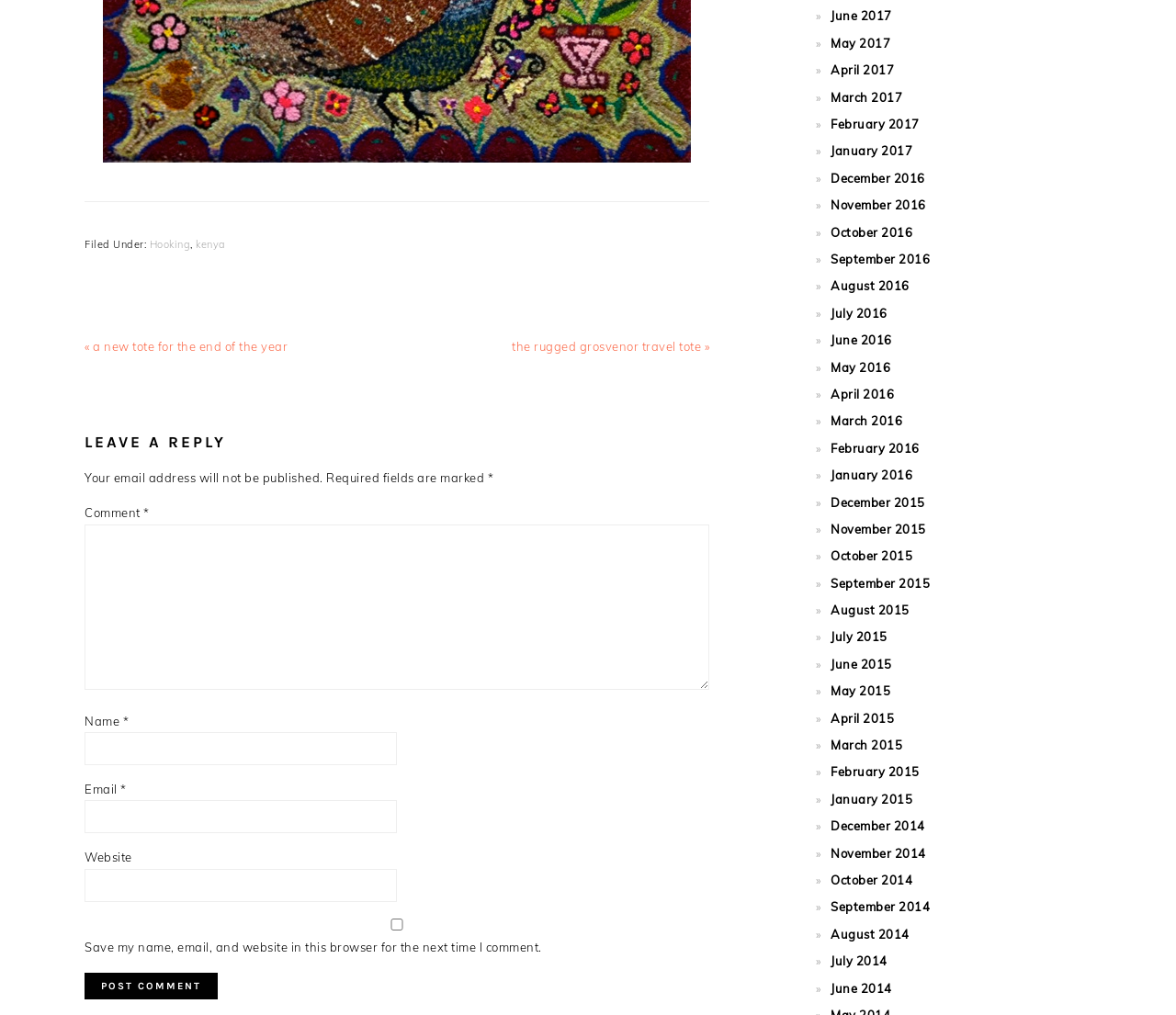Bounding box coordinates are specified in the format (top-left x, top-left y, bottom-right x, bottom-right y). All values are floating point numbers bounded between 0 and 1. Please provide the bounding box coordinate of the region this sentence describes: parent_node: Email * aria-describedby="email-notes" name="email"

[0.072, 0.789, 0.338, 0.821]